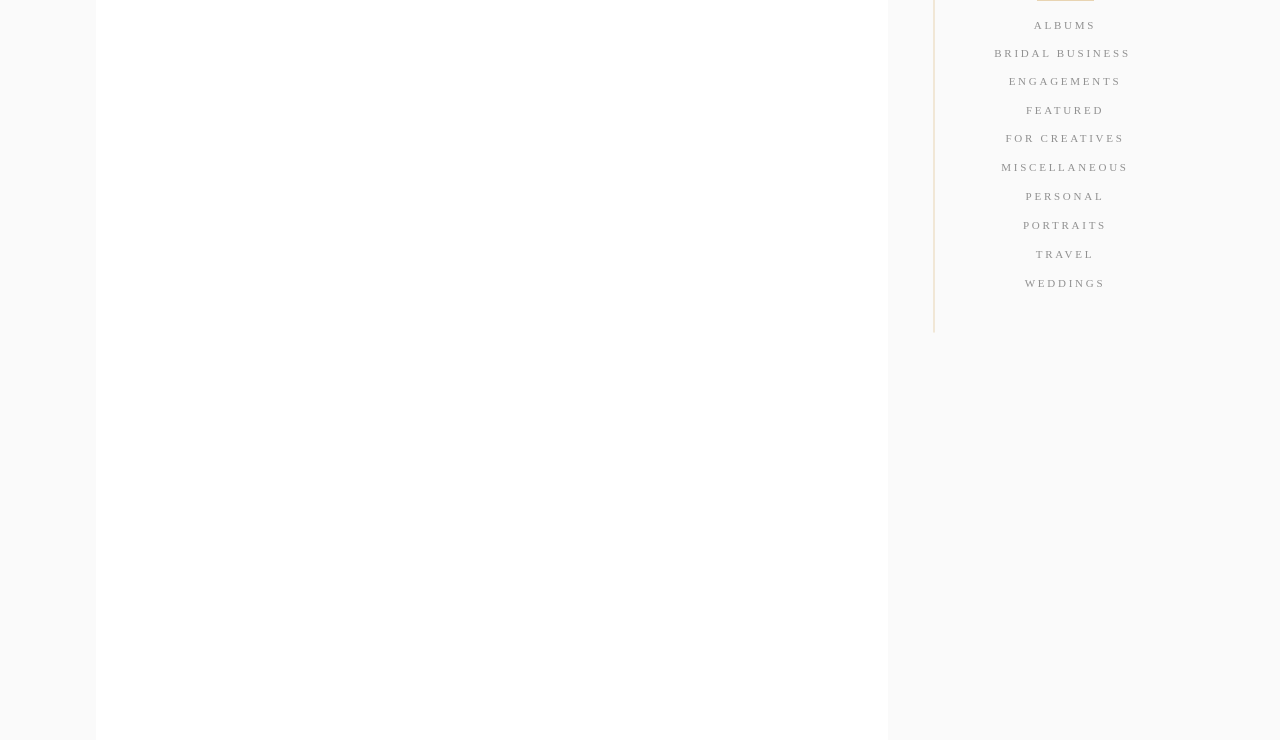What is the name of the photographer?
Provide a thorough and detailed answer to the question.

I found the name of the photographer by looking at the links on the webpage, specifically the links 'Longview Gallery Wedding Photographer_0001' and 'Longview Gallery Wedding Photographer_0002'.